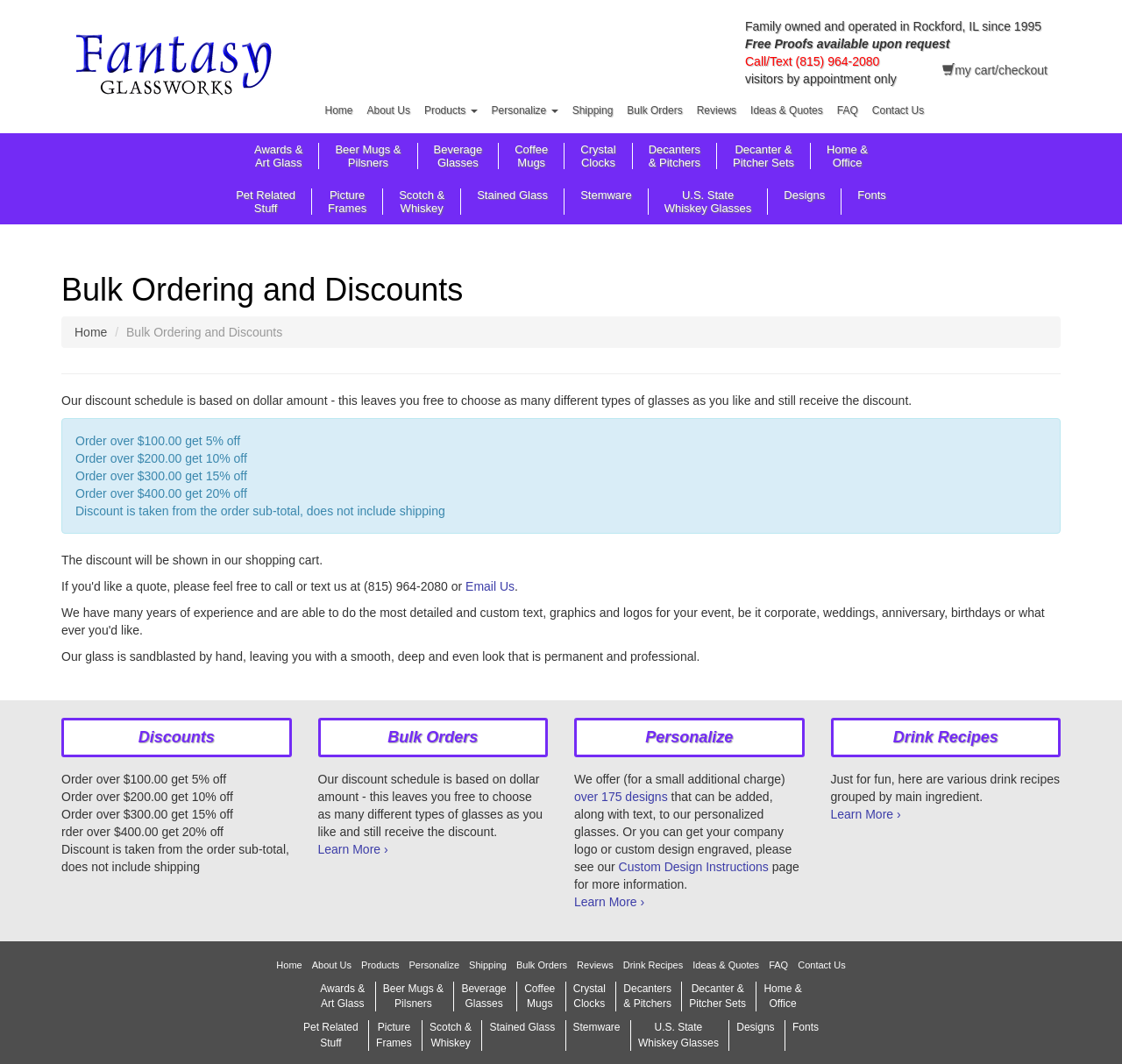Identify the bounding box coordinates for the UI element described as follows: Francisco Emilio Climent Cortés. Use the format (top-left x, top-left y, bottom-right x, bottom-right y) and ensure all values are floating point numbers between 0 and 1.

None